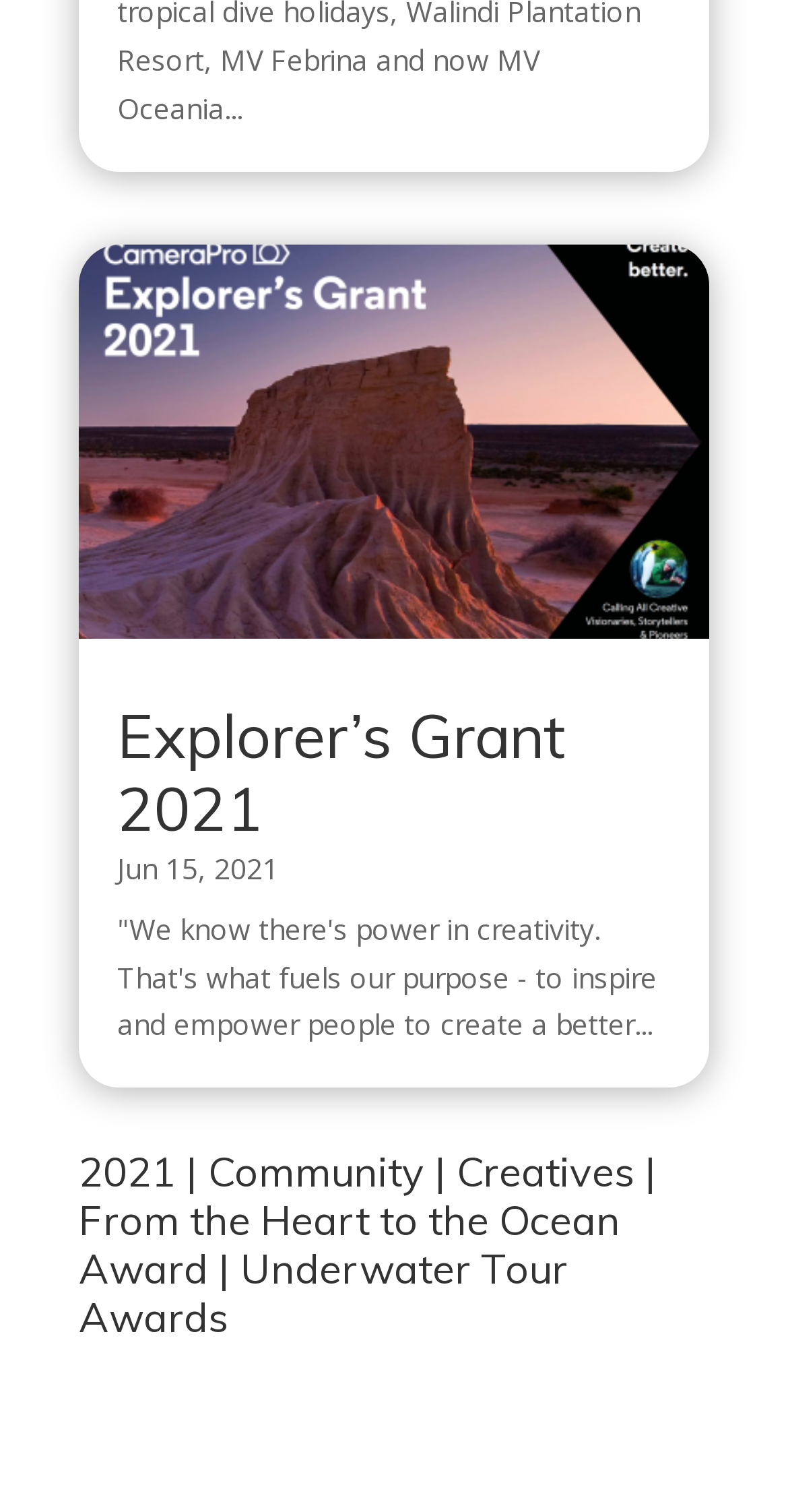Look at the image and write a detailed answer to the question: 
How many links are in the first article?

The first article on the webpage contains two link elements, one with the text 'Explorer’s Grant 2021' and another with the same text. These two links are likely related to the article.